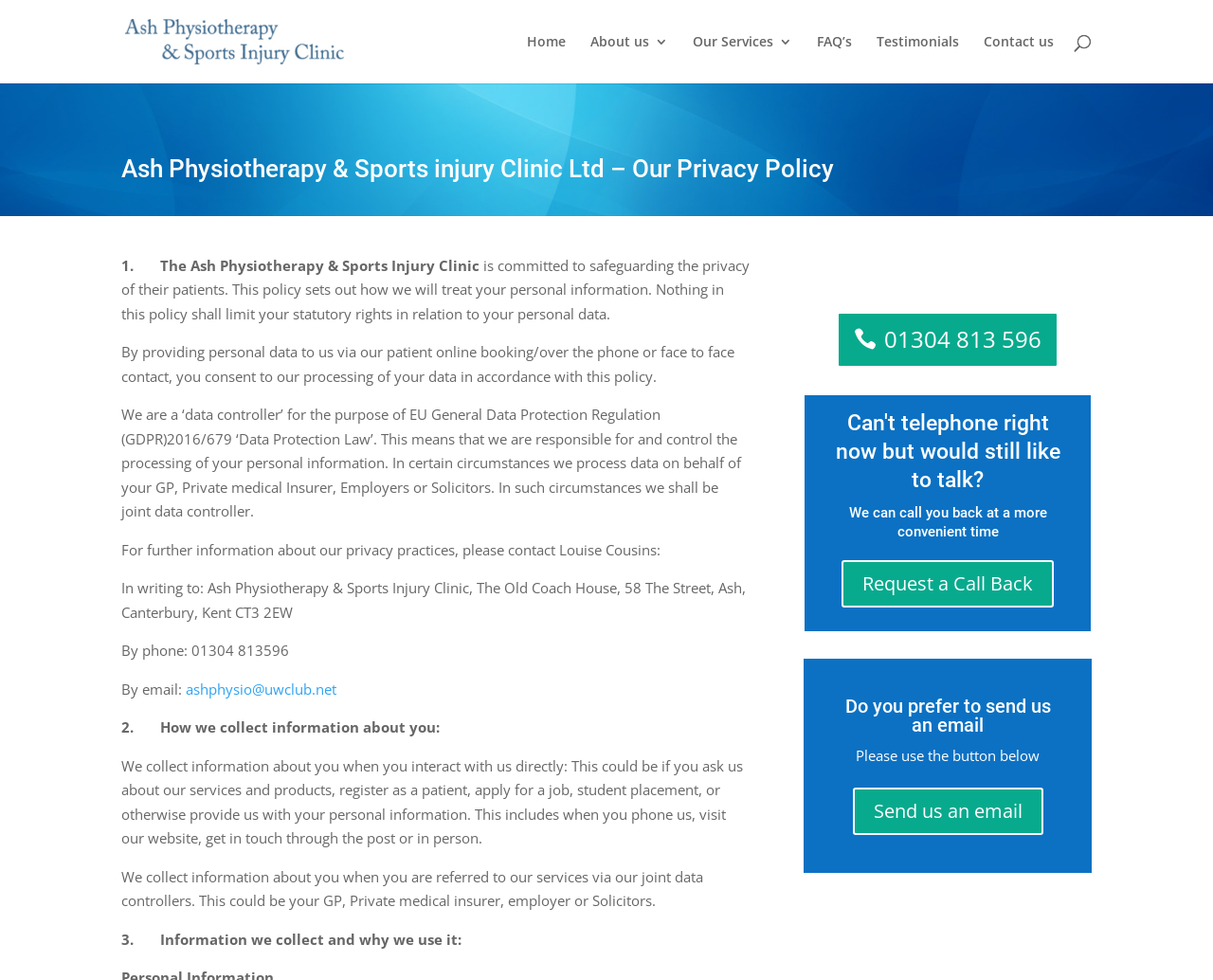Illustrate the webpage thoroughly, mentioning all important details.

The webpage is about the privacy policy of Ash Physiotherapy & Sports Injury Clinic Ltd. At the top, there is a logo of the clinic, accompanied by a link to the clinic's homepage. Below the logo, there is a navigation menu with links to various sections of the website, including "Home", "About us", "Our Services", "FAQ's", "Testimonials", and "Contact us".

The main content of the page is divided into sections, each with a heading and a block of text. The first section explains the clinic's commitment to safeguarding patient privacy and outlines the purpose of the policy. The text is followed by a series of paragraphs that provide more details about how the clinic processes personal data, including the types of data collected and how it is used.

To the right of the main content, there is a call-to-action section with a heading "Can't telephone right now but would still like to talk?" and a link to request a call back. Below this, there is another section with a heading "Do you prefer to send us an email" and a link to send an email.

Throughout the page, there are several links to other sections of the website, as well as a search bar at the top. The overall layout is organized and easy to follow, with clear headings and concise text.